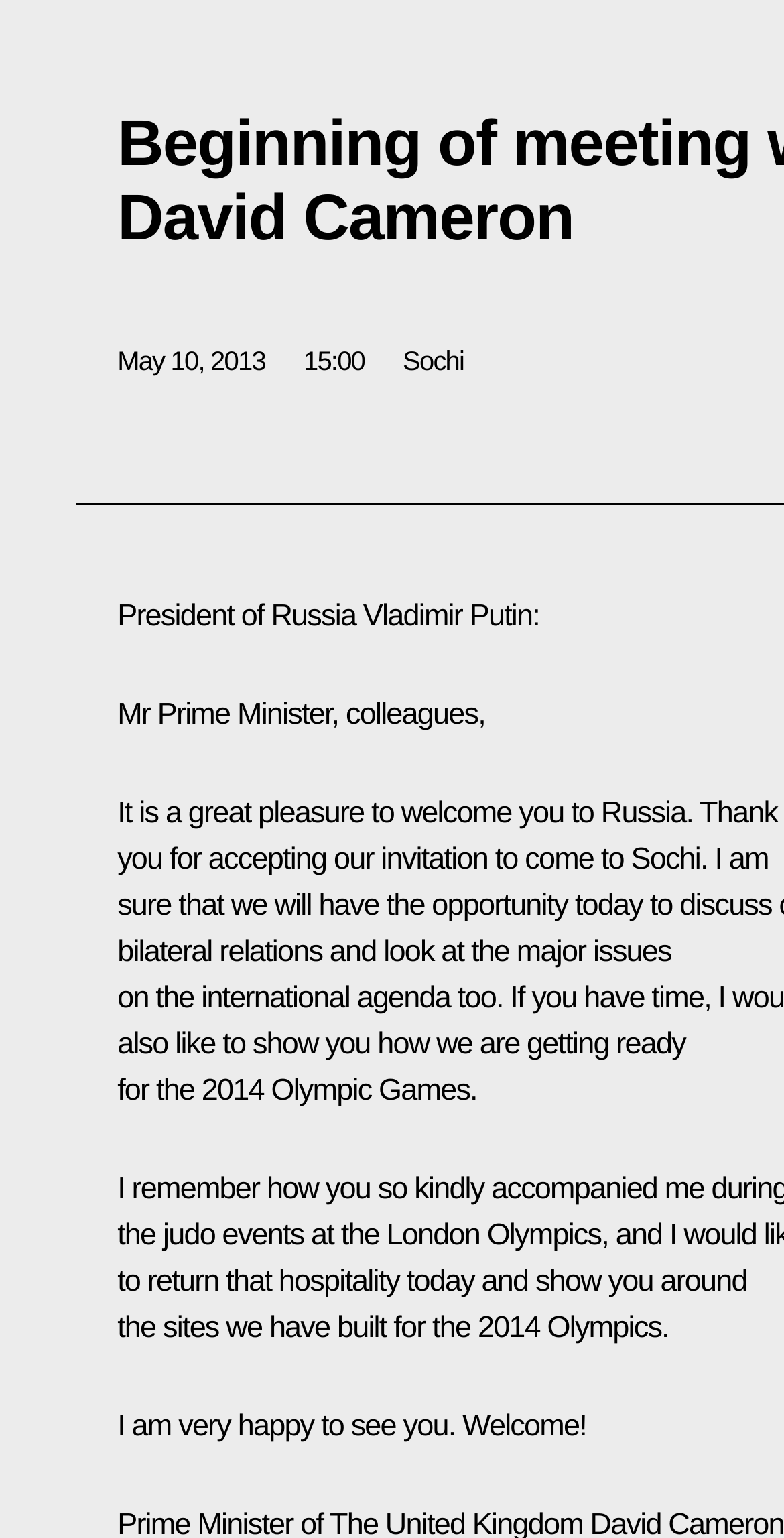Please extract the primary headline from the webpage.

Beginning of meeting with UK Prime Minister David Cameron